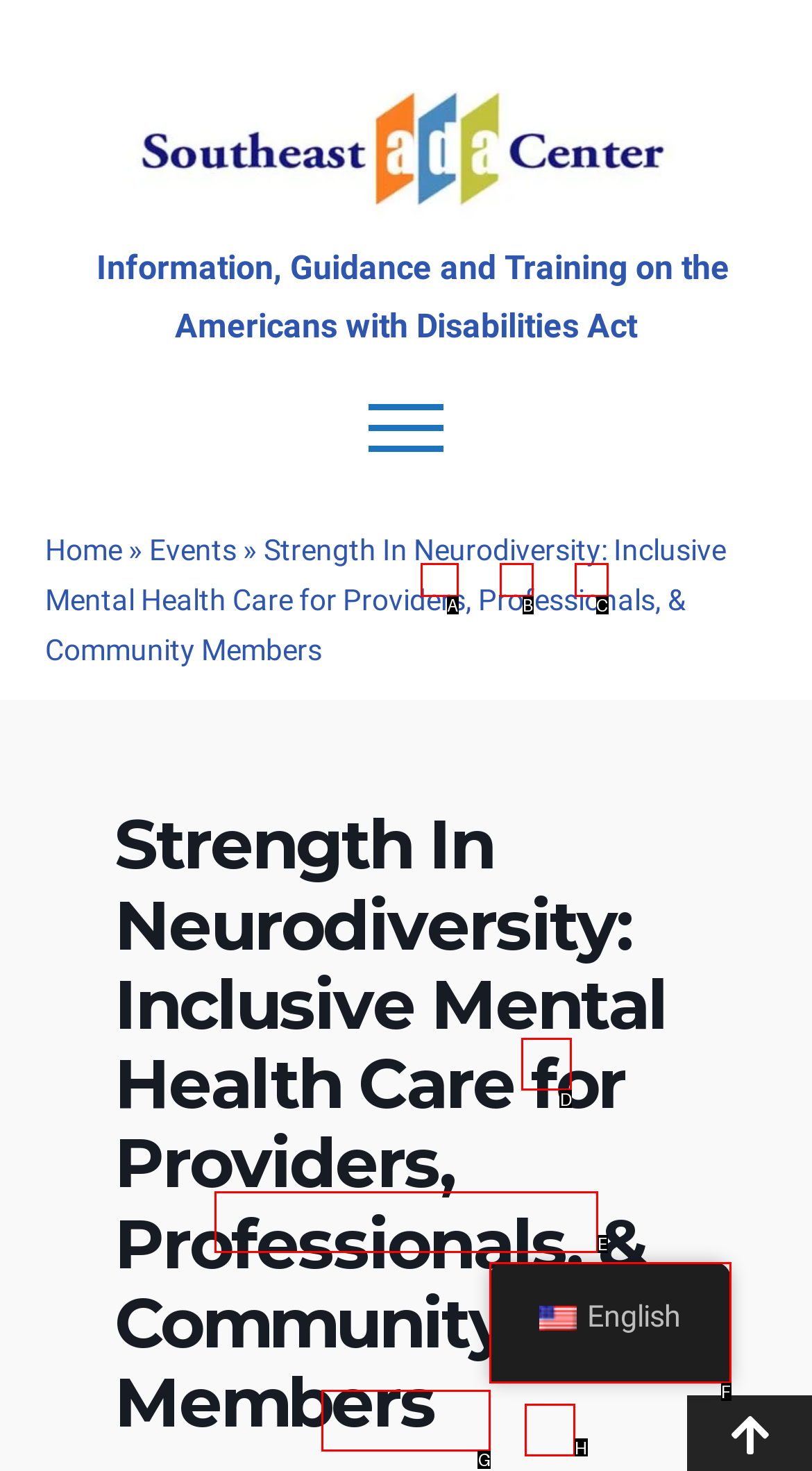Assess the description: open dropdown menu and select the option that matches. Provide the letter of the chosen option directly from the given choices.

D